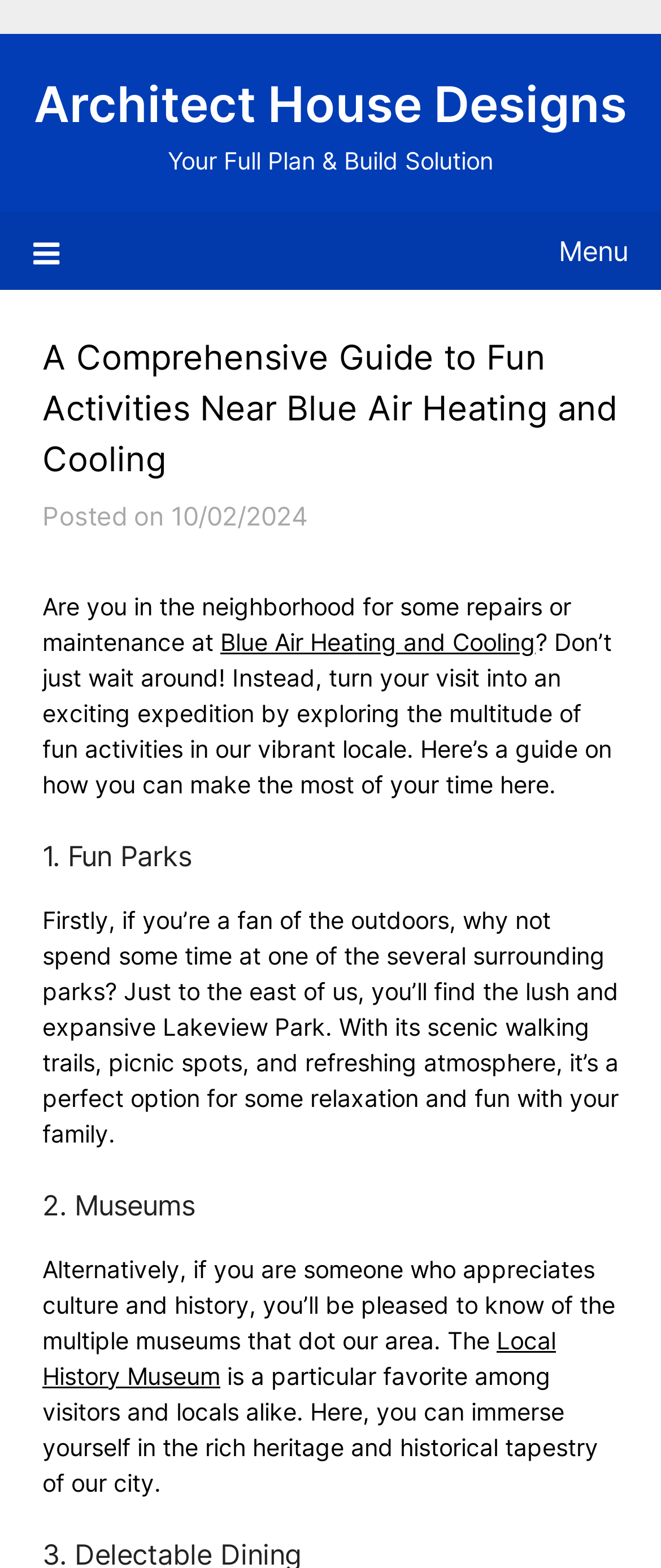Please find the bounding box coordinates (top-left x, top-left y, bottom-right x, bottom-right y) in the screenshot for the UI element described as follows: Saber mais

None